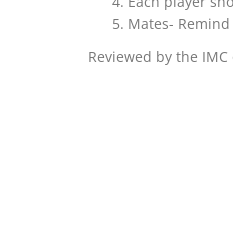Craft a thorough explanation of what is depicted in the image.

The image presents a segment of text containing essential tips for maintaining the pace of play during curling matches. The numbered list provides practical advice for players, including starting at the right time during the fifth end and ensuring players are ready to throw promptly as the previous rock is released. The concluding statement indicates that the information has been reviewed by the IMC on October 27, 2023. This content reinforces the importance of time management and preparation in the game to enhance the overall experience for participants.